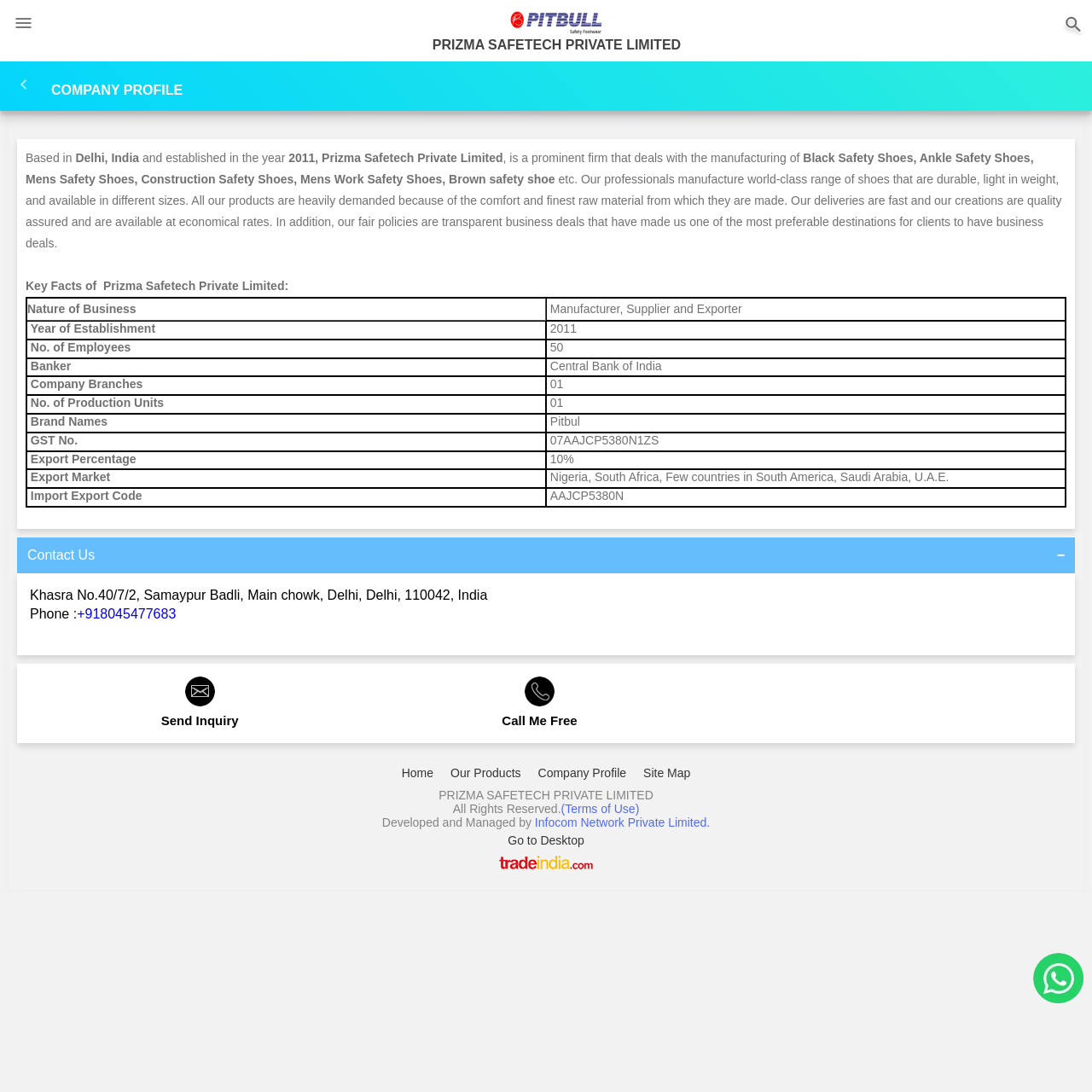Pinpoint the bounding box coordinates of the clickable area needed to execute the instruction: "Click the company profile link". The coordinates should be specified as four float numbers between 0 and 1, i.e., [left, top, right, bottom].

[0.047, 0.068, 0.977, 0.09]